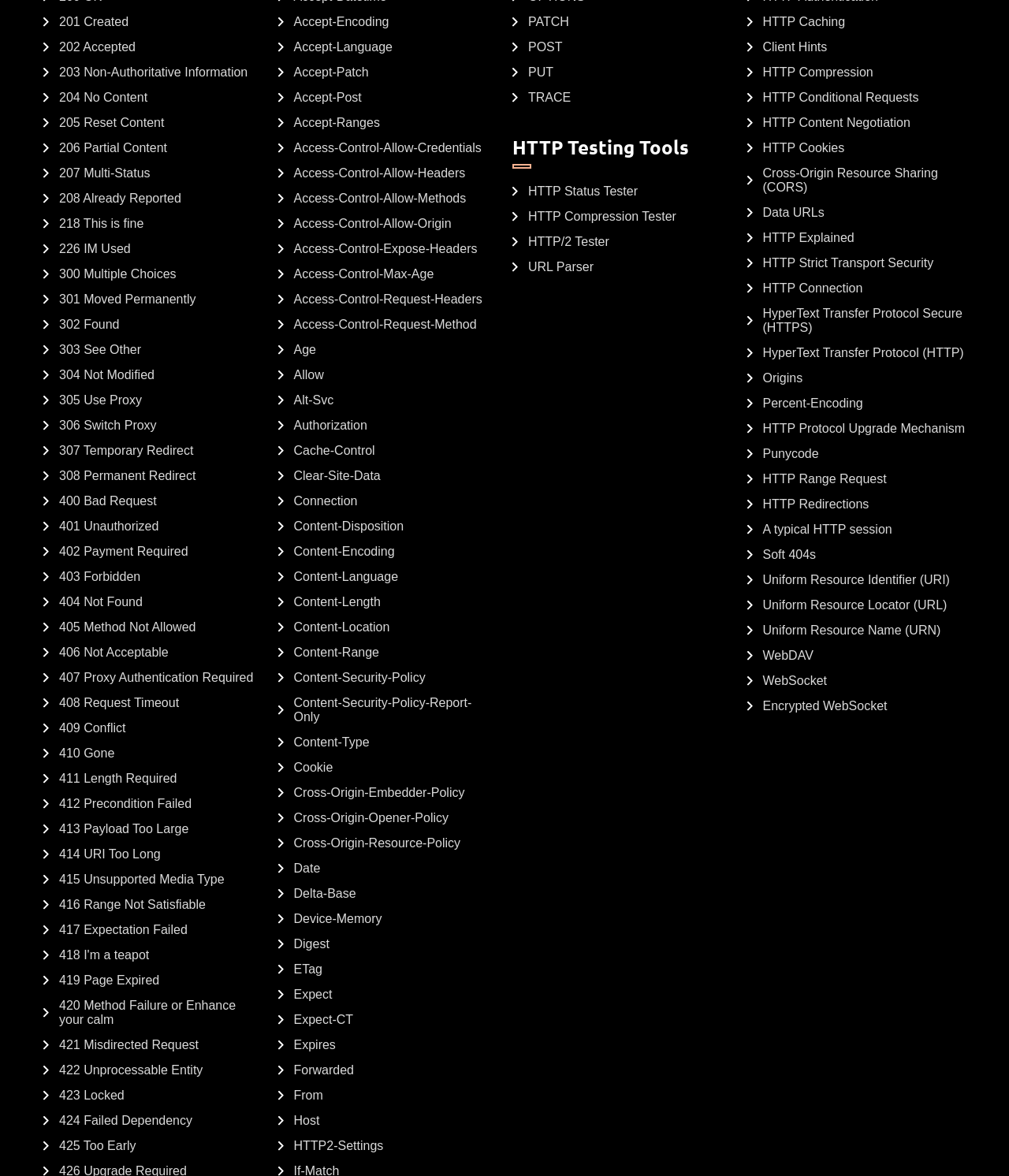Determine the bounding box coordinates of the element that should be clicked to execute the following command: "View 404 Not Found".

[0.043, 0.506, 0.141, 0.518]